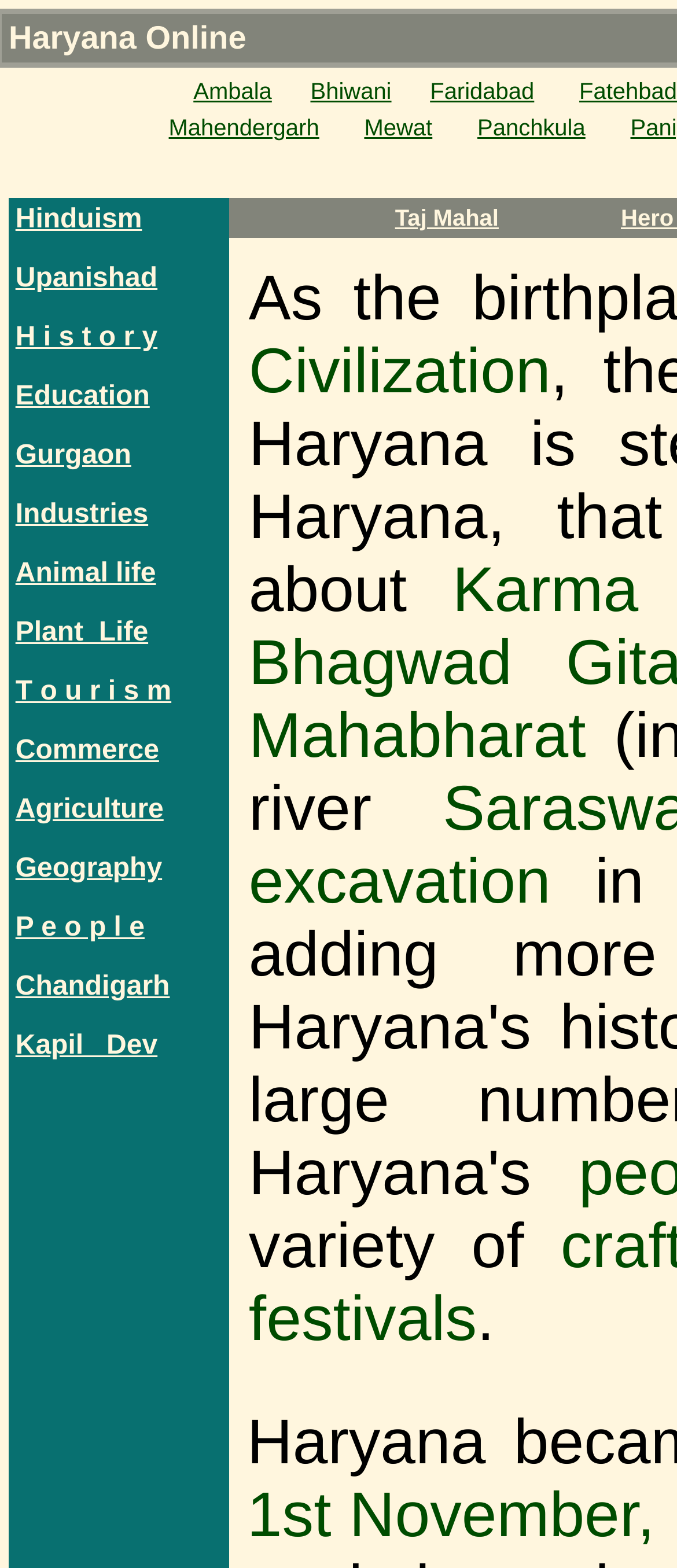Identify the coordinates of the bounding box for the element that must be clicked to accomplish the instruction: "Discover Karma".

[0.668, 0.353, 0.943, 0.399]